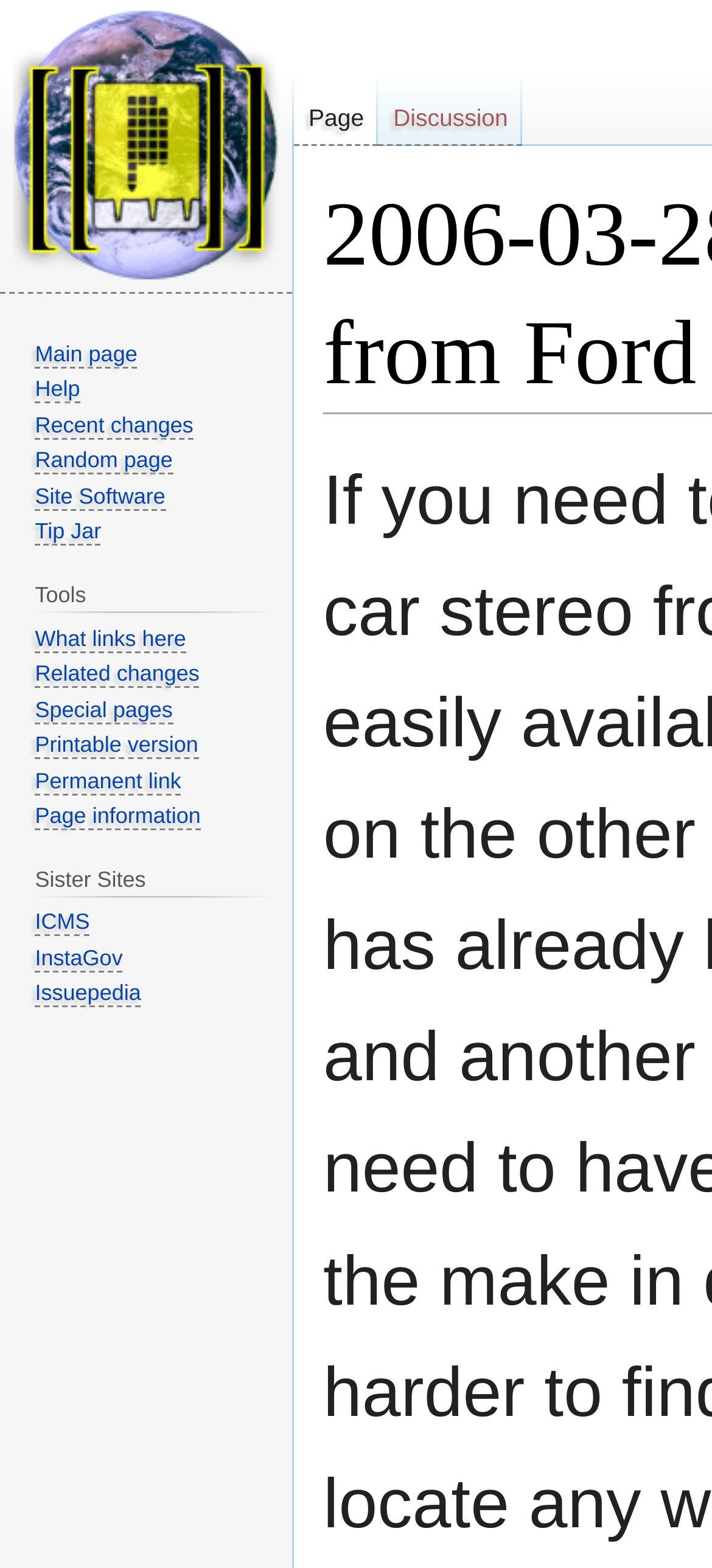Find the bounding box coordinates for the UI element that matches this description: "Printable version".

[0.049, 0.467, 0.278, 0.484]